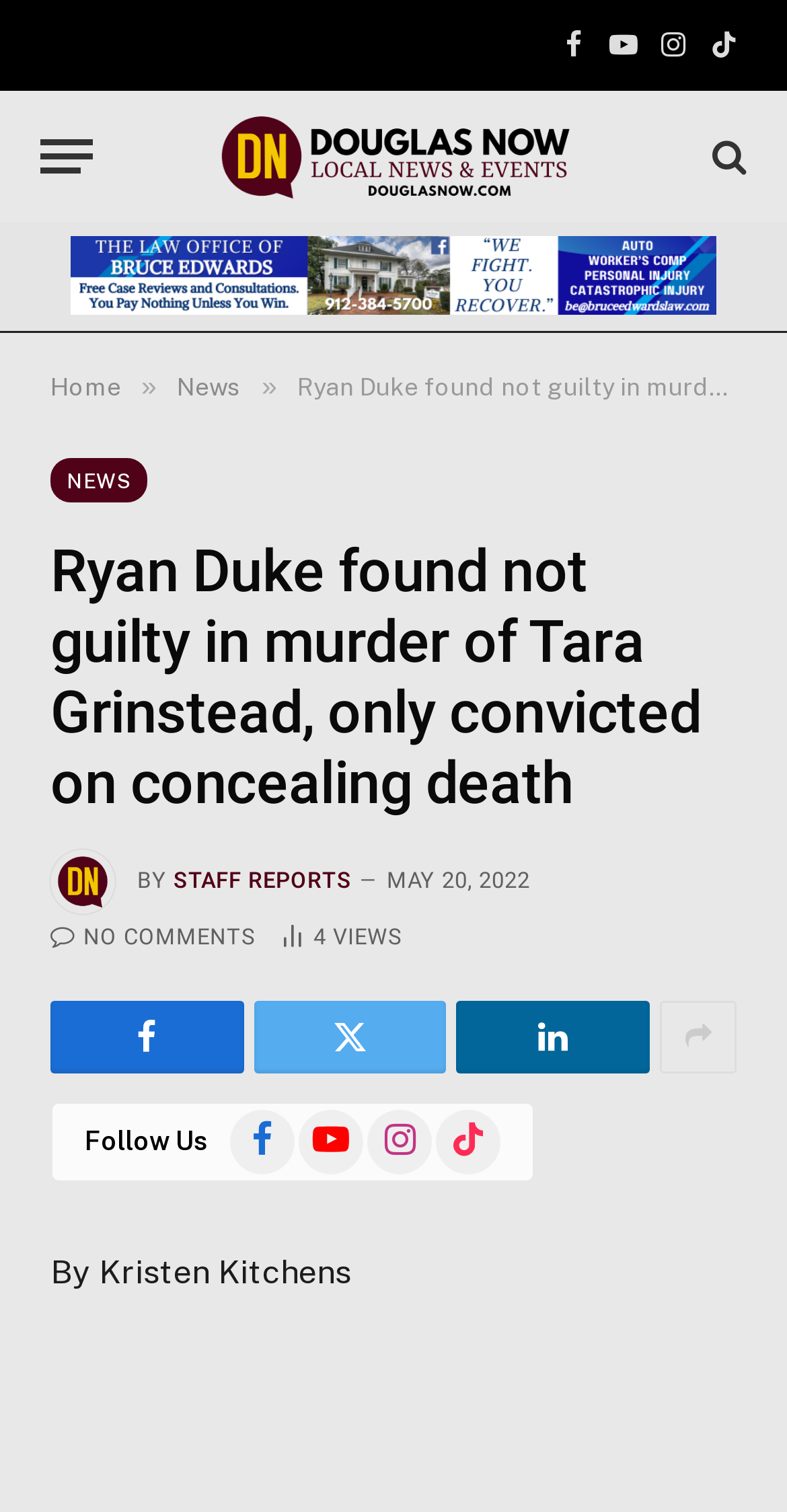Articulate a detailed summary of the webpage's content and design.

This webpage is about a news article titled "Ryan Duke found not guilty in murder of Tara Grinstead, only convicted on concealing death" from Douglas Now. At the top, there are social media links to Facebook, YouTube, Instagram, and TikTok, aligned horizontally. Below them, there is a menu button on the left and a link to Douglas Now on the right, accompanied by the publication's logo.

The main content area has a heading with the article title, followed by a byline "Staff Reports" and a timestamp "MAY 20, 2022". The article text is not explicitly mentioned in the accessibility tree, but it is likely to be present below the heading.

On the top-right corner, there is a search icon and a link to the homepage. The navigation menu has links to "Home" and "News", separated by a "»" symbol.

At the bottom of the article, there are social media sharing links and a "NO COMMENTS" button. Next to it, there is a counter displaying "4 Article Views". Further down, there are more social media links, this time with labels, and a "Follow Us" heading.

Finally, at the very bottom, there is a byline "By Kristen Kitchens".